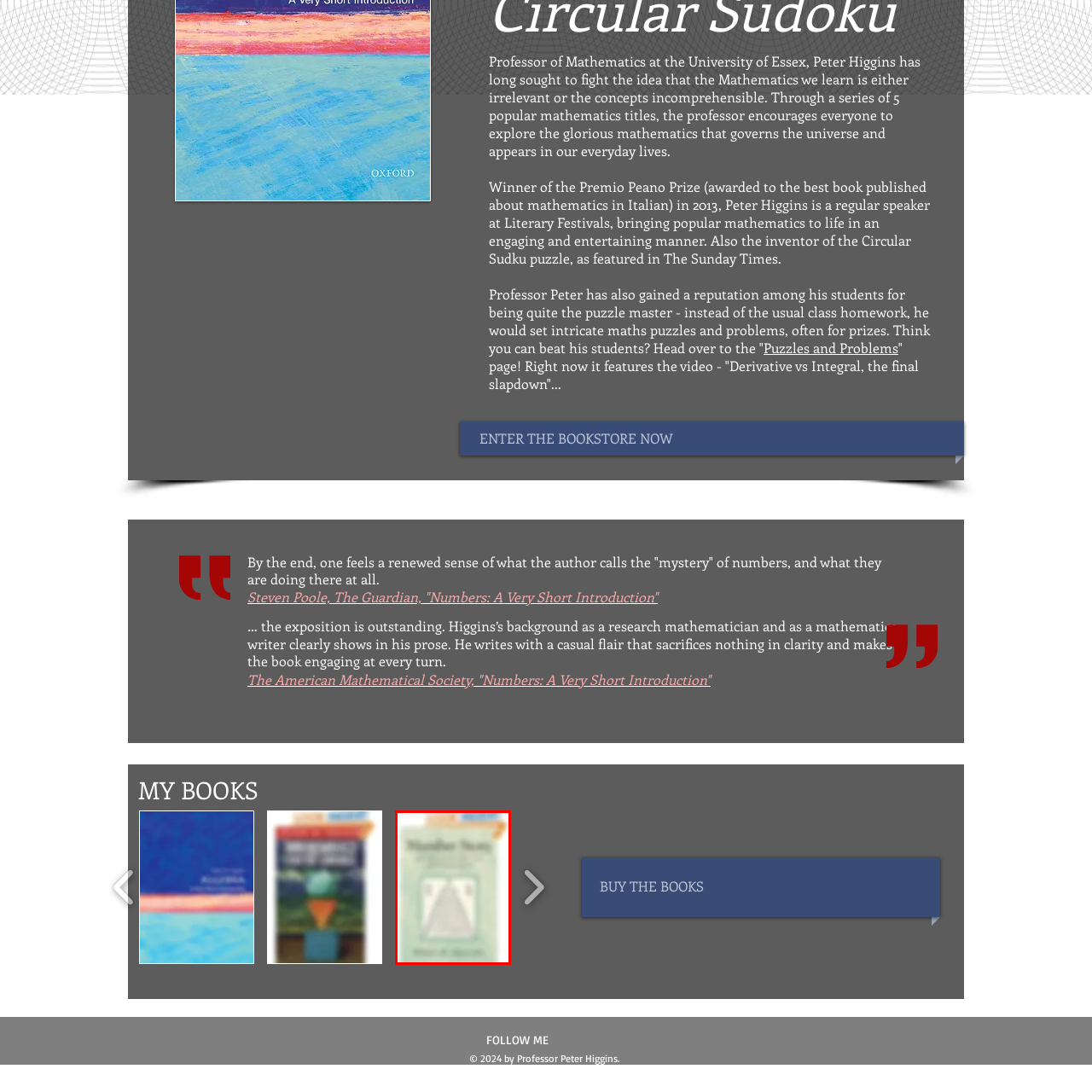Who is the author of the book?  
Please examine the image enclosed within the red bounding box and provide a thorough answer based on what you observe in the image.

The author of the book is Professor Peter Higgins, a prominent figure in mathematics and creative puzzle-making, as stated in the caption.